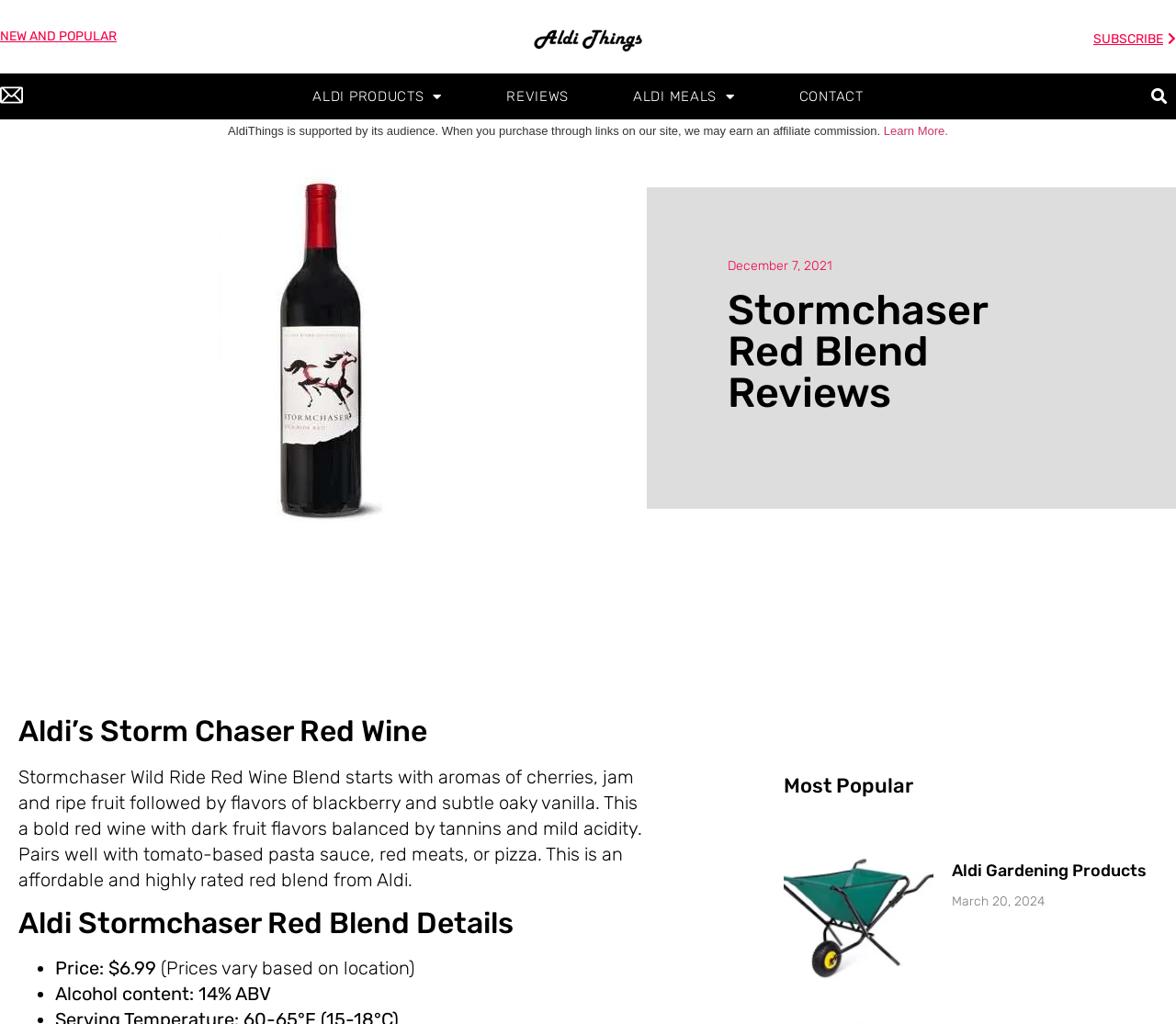Provide a brief response using a word or short phrase to this question:
What is the price of Stormchaser Red Blend?

$6.99